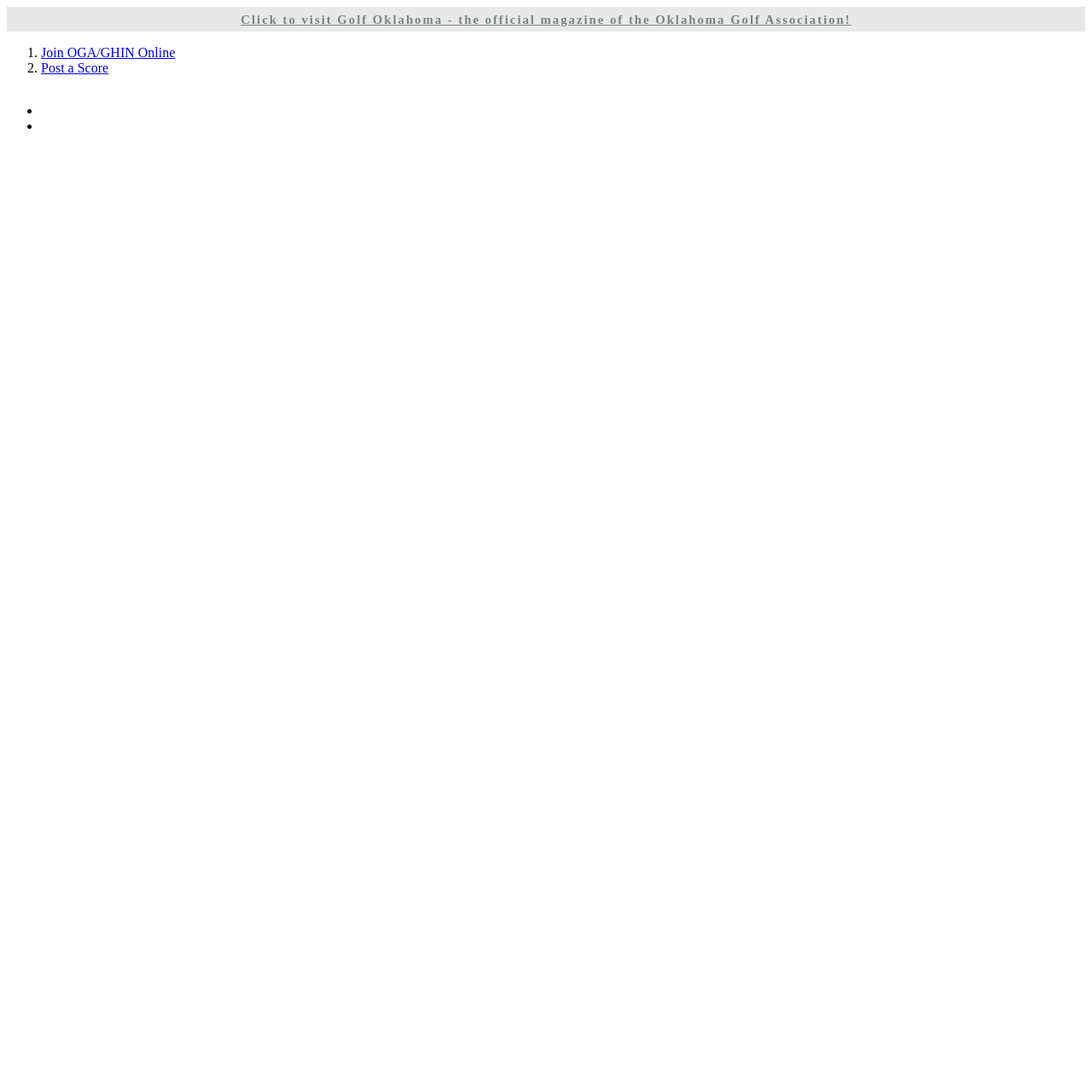Answer this question using a single word or a brief phrase:
How many links are there in the top section of the webpage?

3